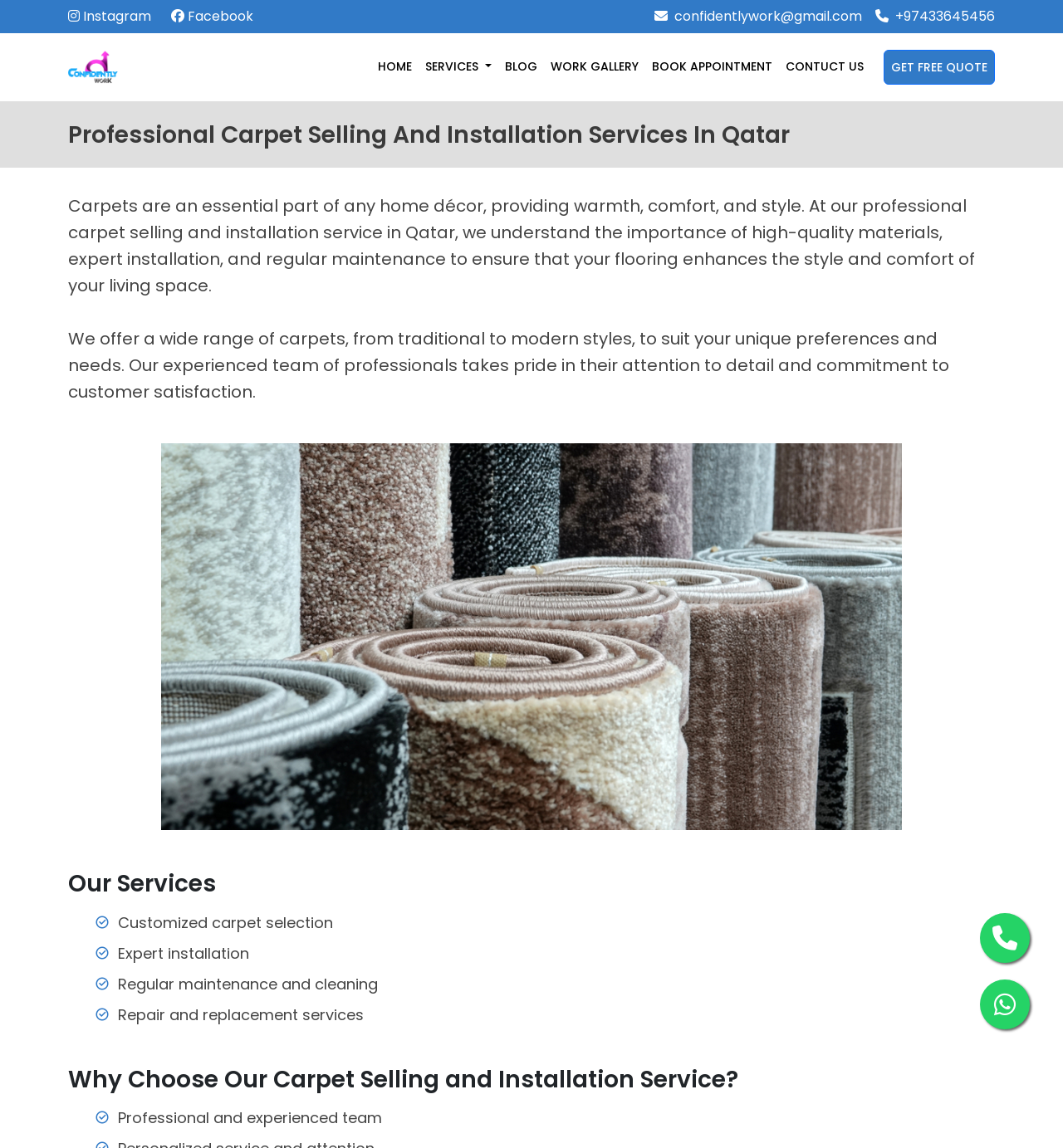What is the company's email address?
Using the image, provide a concise answer in one word or a short phrase.

confidentlywork@gmail.com